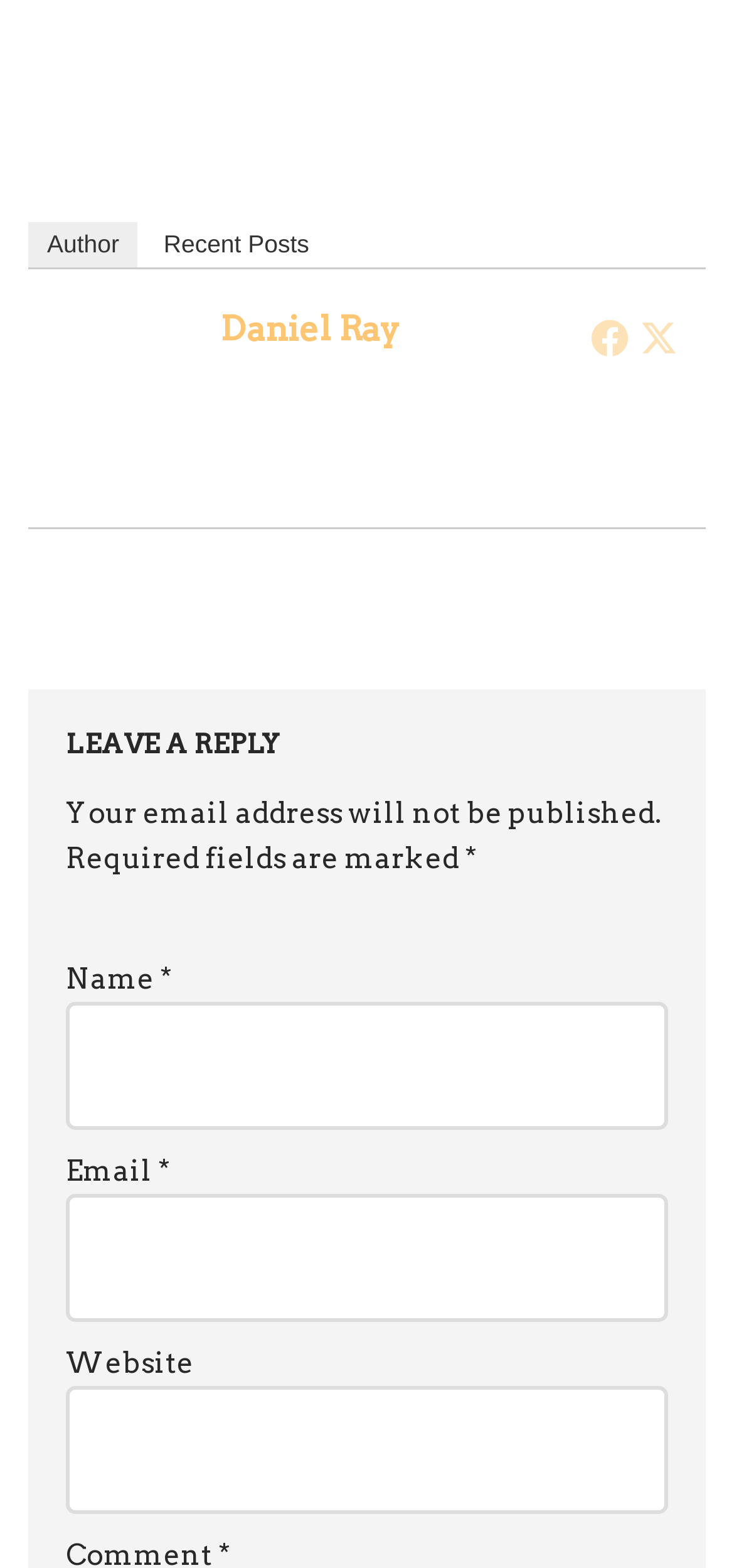Provide the bounding box coordinates for the UI element described in this sentence: "Recent Posts". The coordinates should be four float values between 0 and 1, i.e., [left, top, right, bottom].

[0.197, 0.141, 0.447, 0.17]